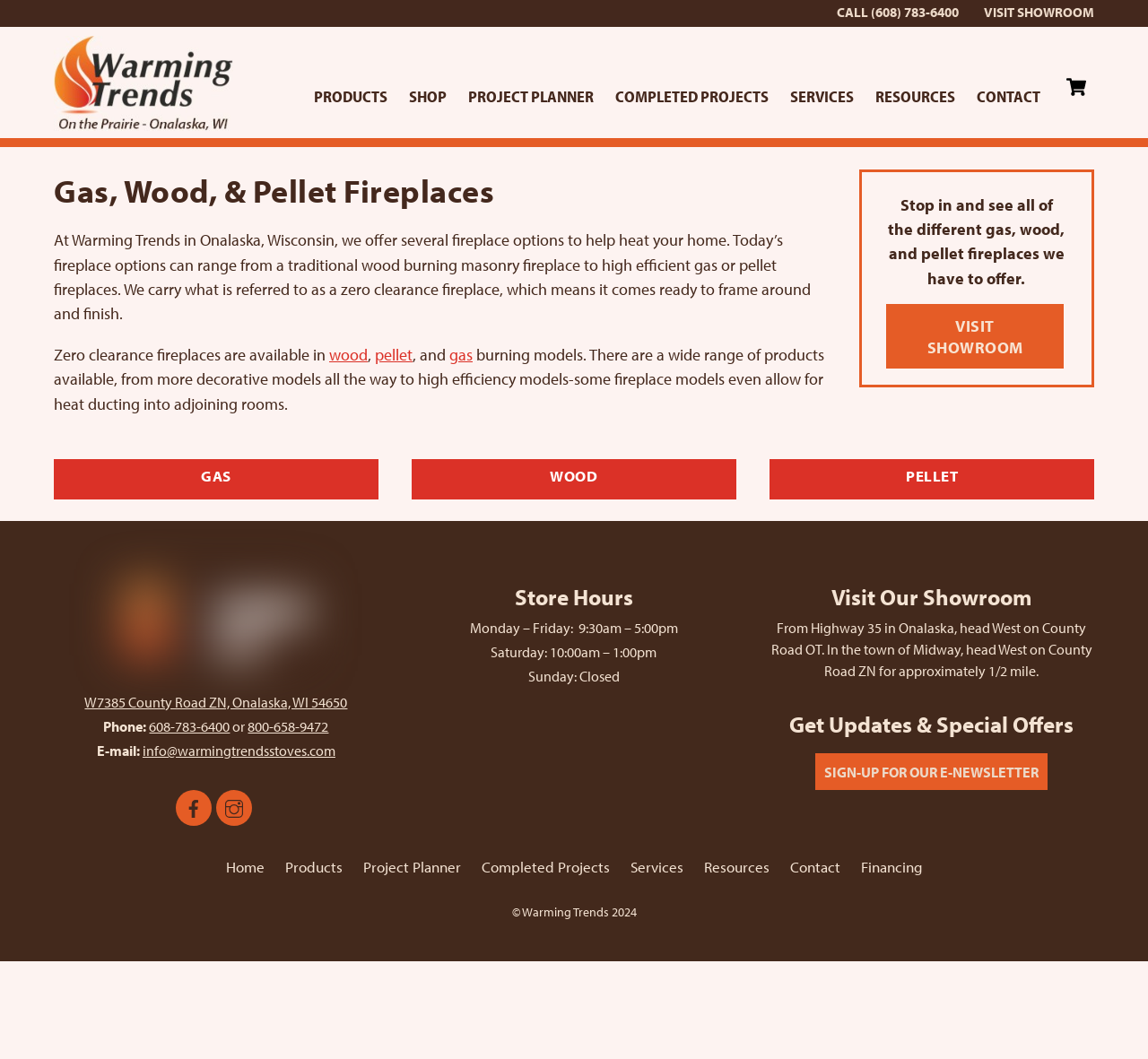Predict the bounding box of the UI element that fits this description: "alt="Warming Trends Stoves"".

[0.107, 0.606, 0.269, 0.623]